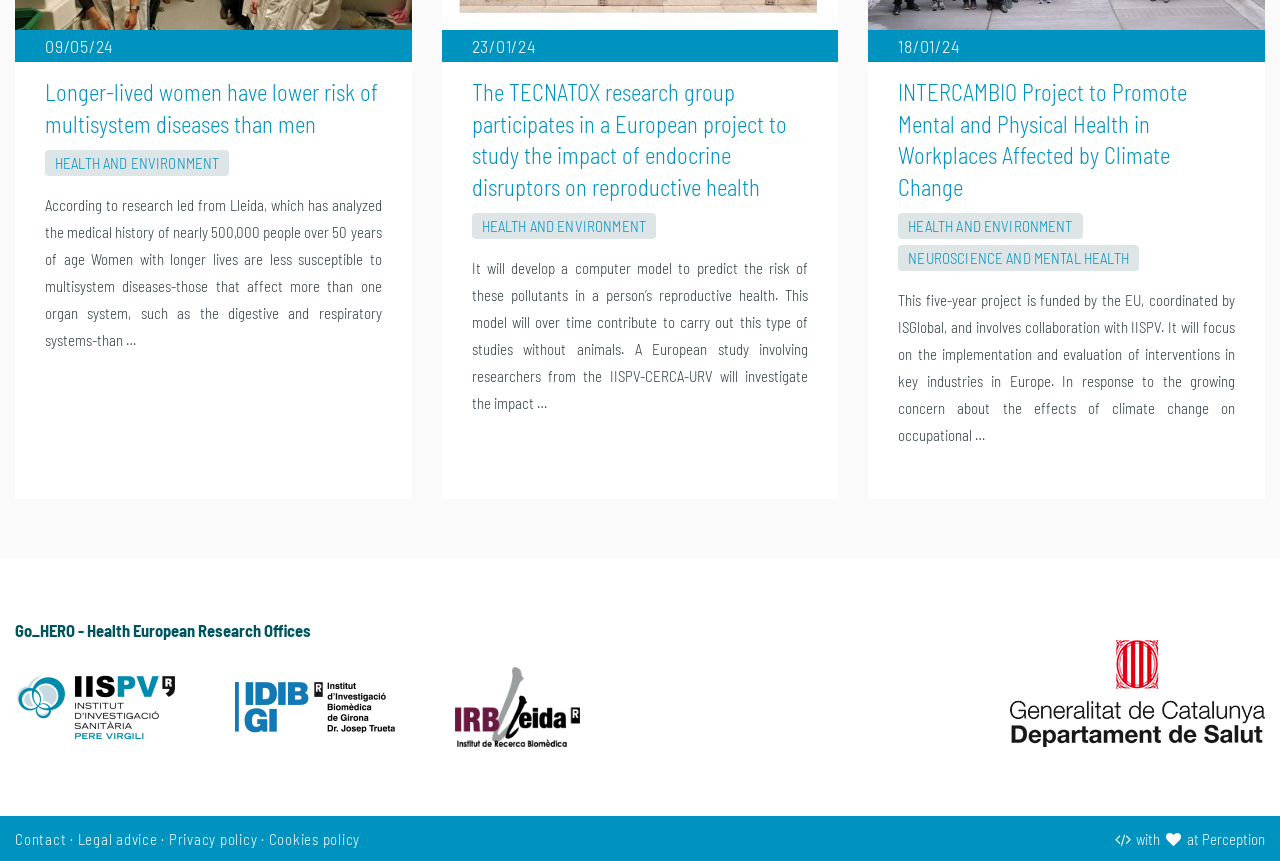What is the date of the first article?
Based on the image, provide a one-word or brief-phrase response.

09/05/24